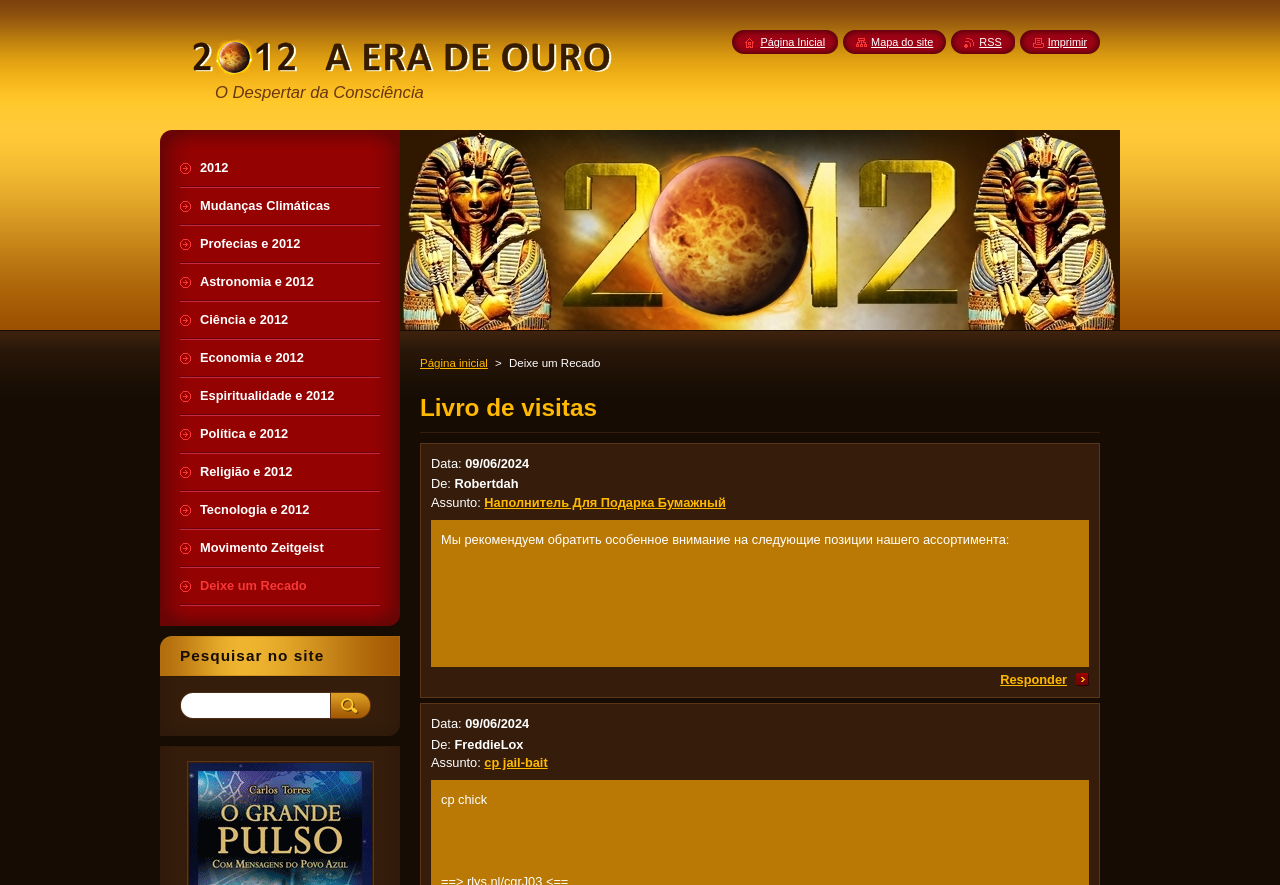Pinpoint the bounding box coordinates of the clickable area necessary to execute the following instruction: "Click on the 'Deixe um Recado' link". The coordinates should be given as four float numbers between 0 and 1, namely [left, top, right, bottom].

[0.398, 0.403, 0.469, 0.417]